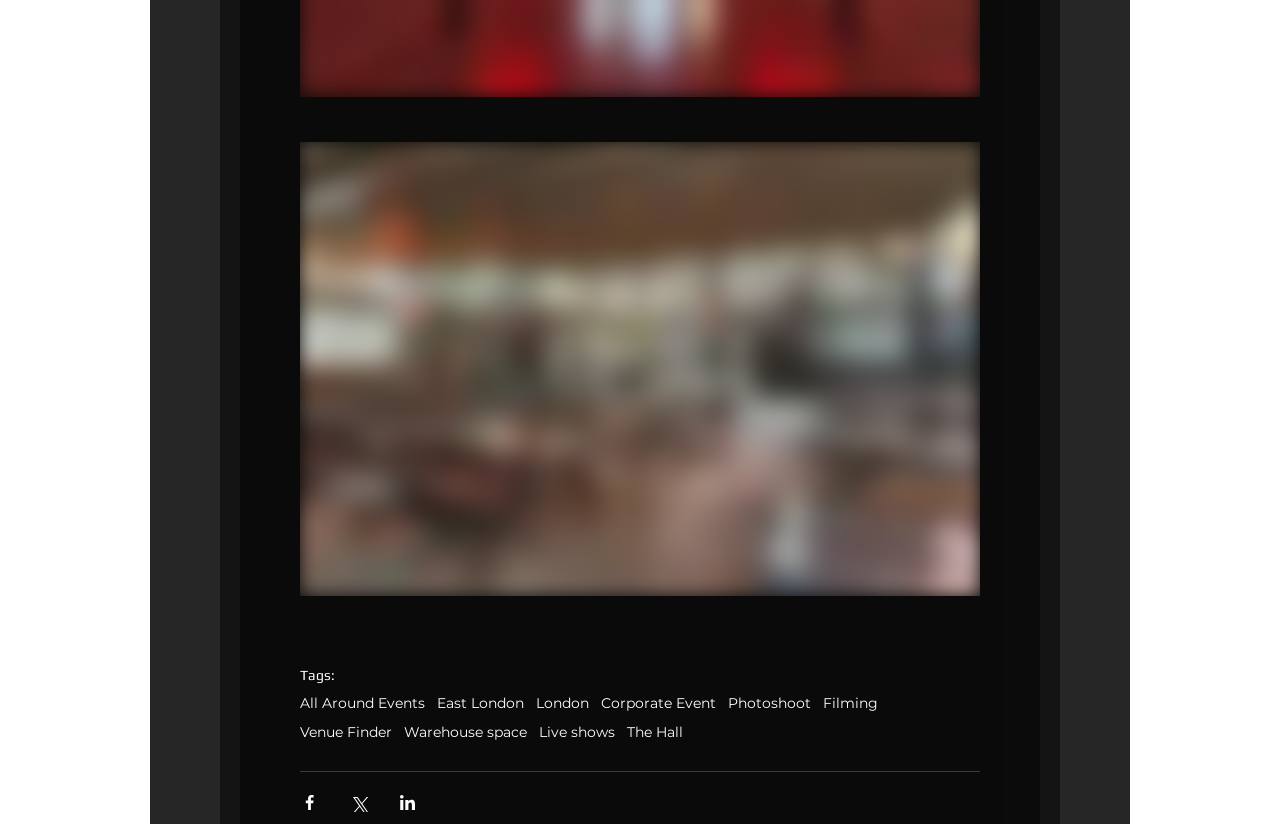Please specify the bounding box coordinates of the area that should be clicked to accomplish the following instruction: "Share via Facebook". The coordinates should consist of four float numbers between 0 and 1, i.e., [left, top, right, bottom].

[0.234, 0.962, 0.249, 0.985]